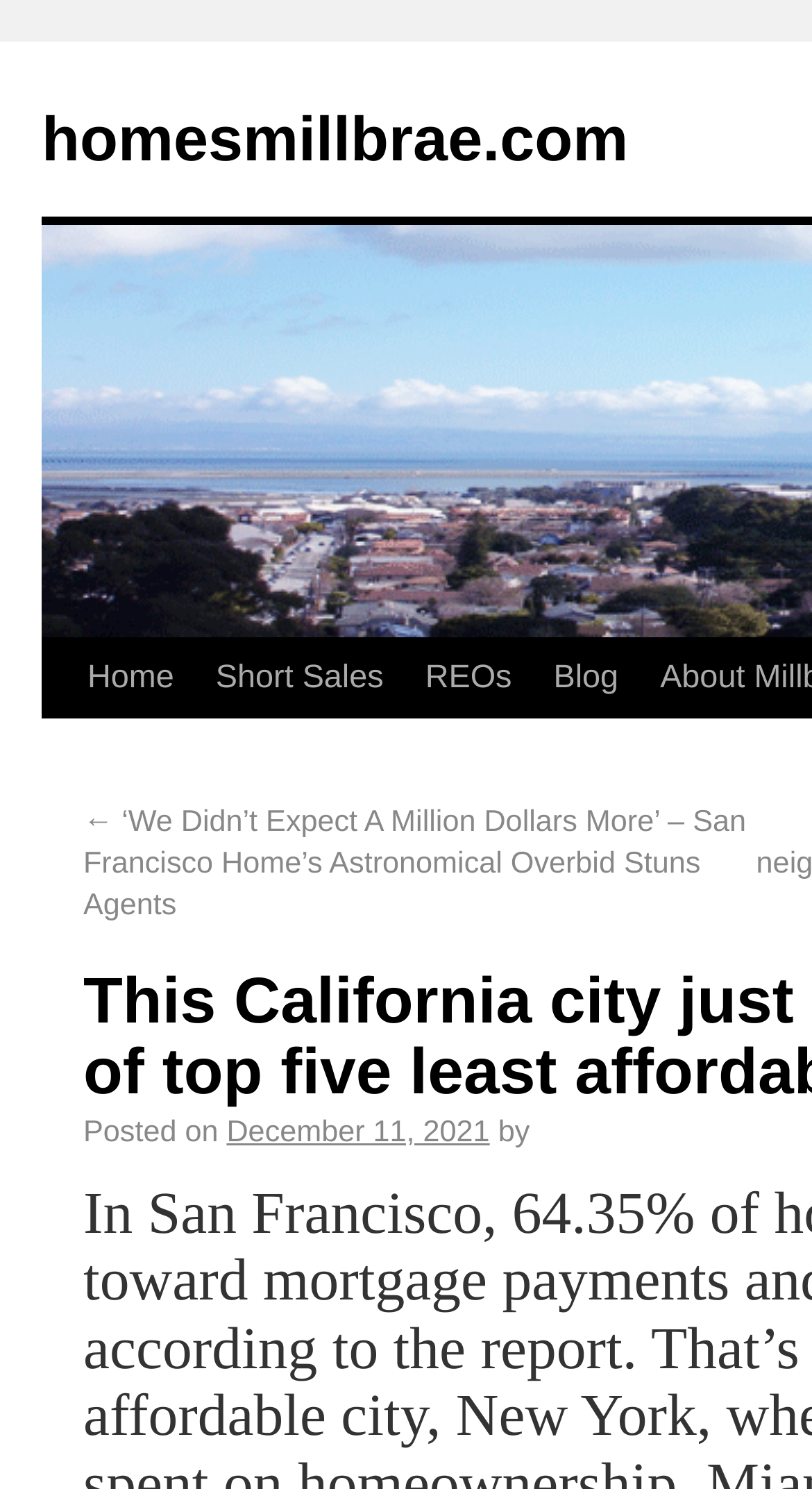When was the latest blog post published?
Based on the visual information, provide a detailed and comprehensive answer.

I found the publication date by looking at the static text element next to the 'Posted on' text, which is 'December 11, 2021'.